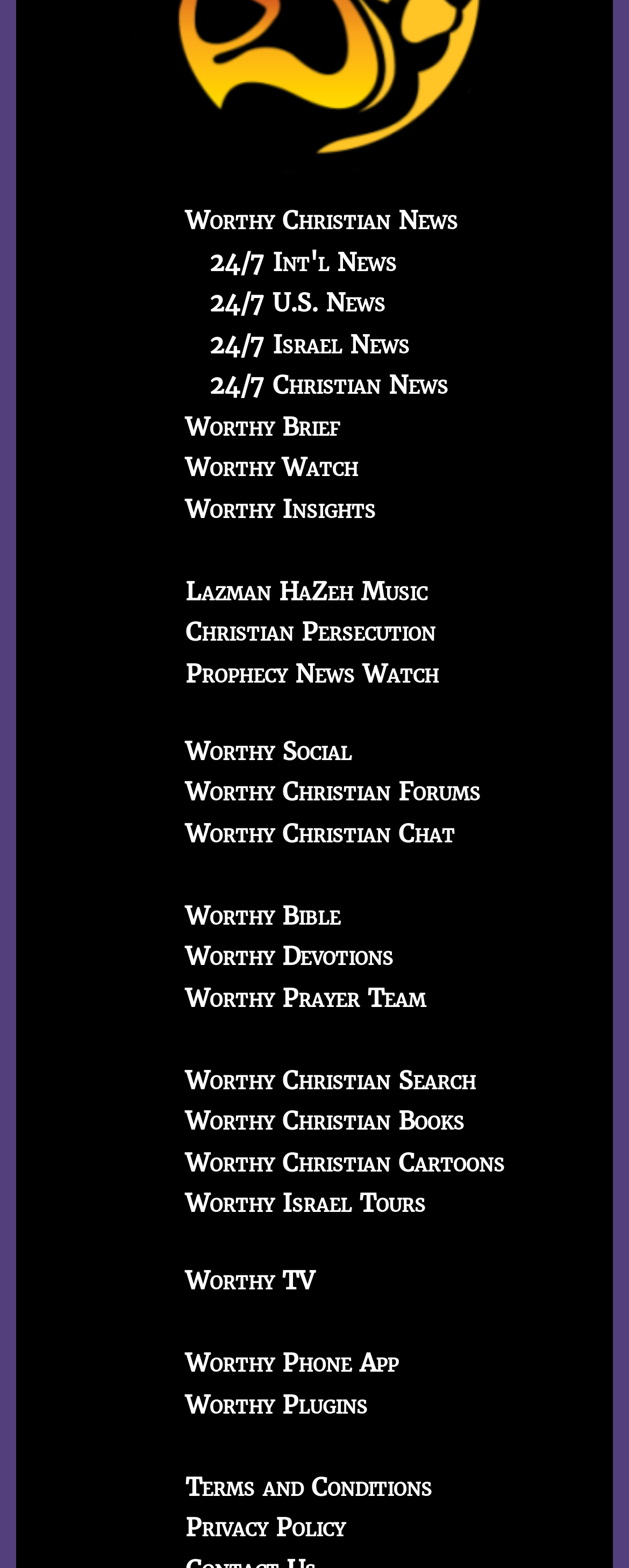Respond with a single word or phrase to the following question:
What is the first link on the webpage?

Worthy Christian News